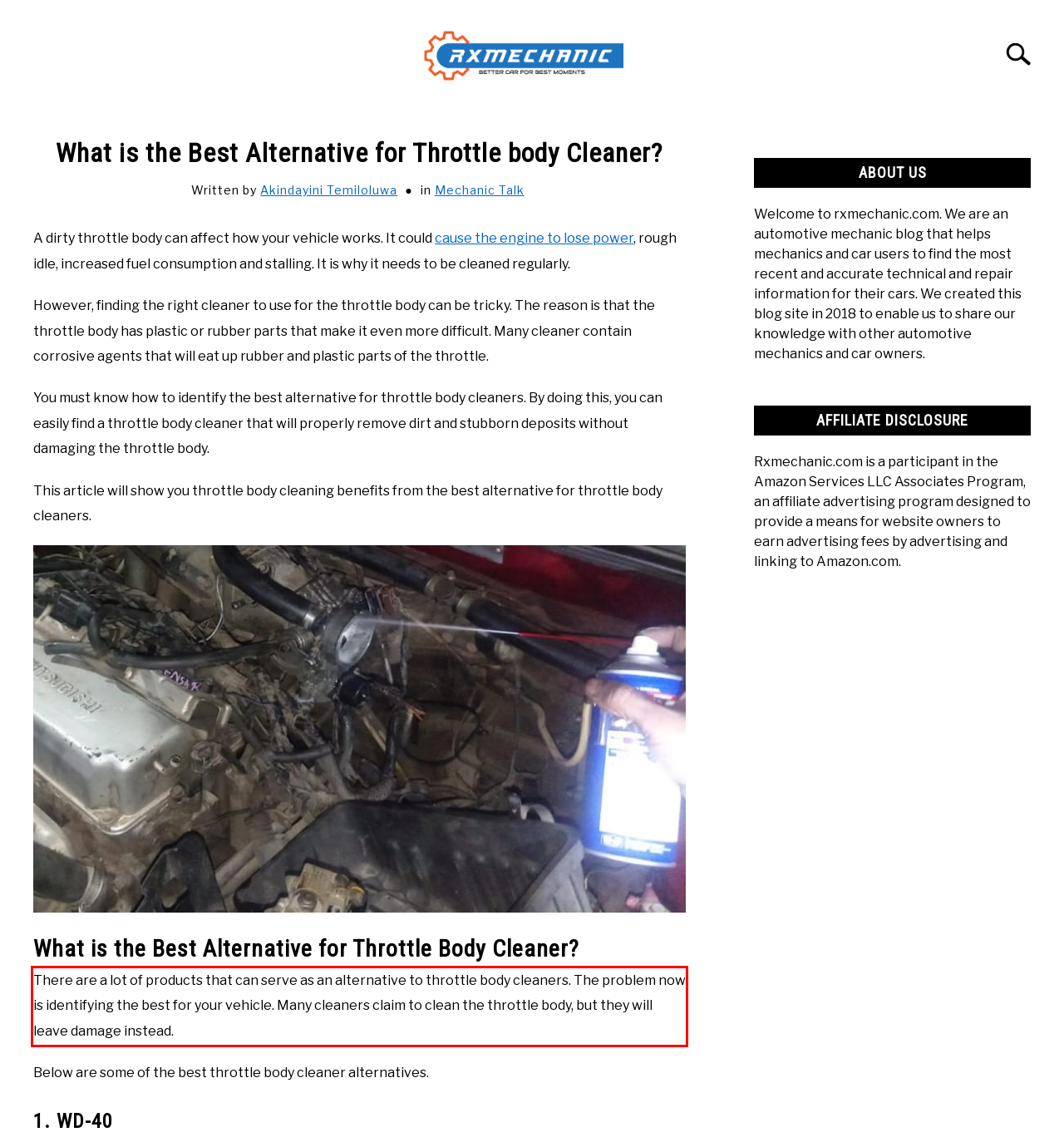You are given a screenshot of a webpage with a UI element highlighted by a red bounding box. Please perform OCR on the text content within this red bounding box.

There are a lot of products that can serve as an alternative to throttle body cleaners. The problem now is identifying the best for your vehicle. Many cleaners claim to clean the throttle body, but they will leave damage instead.